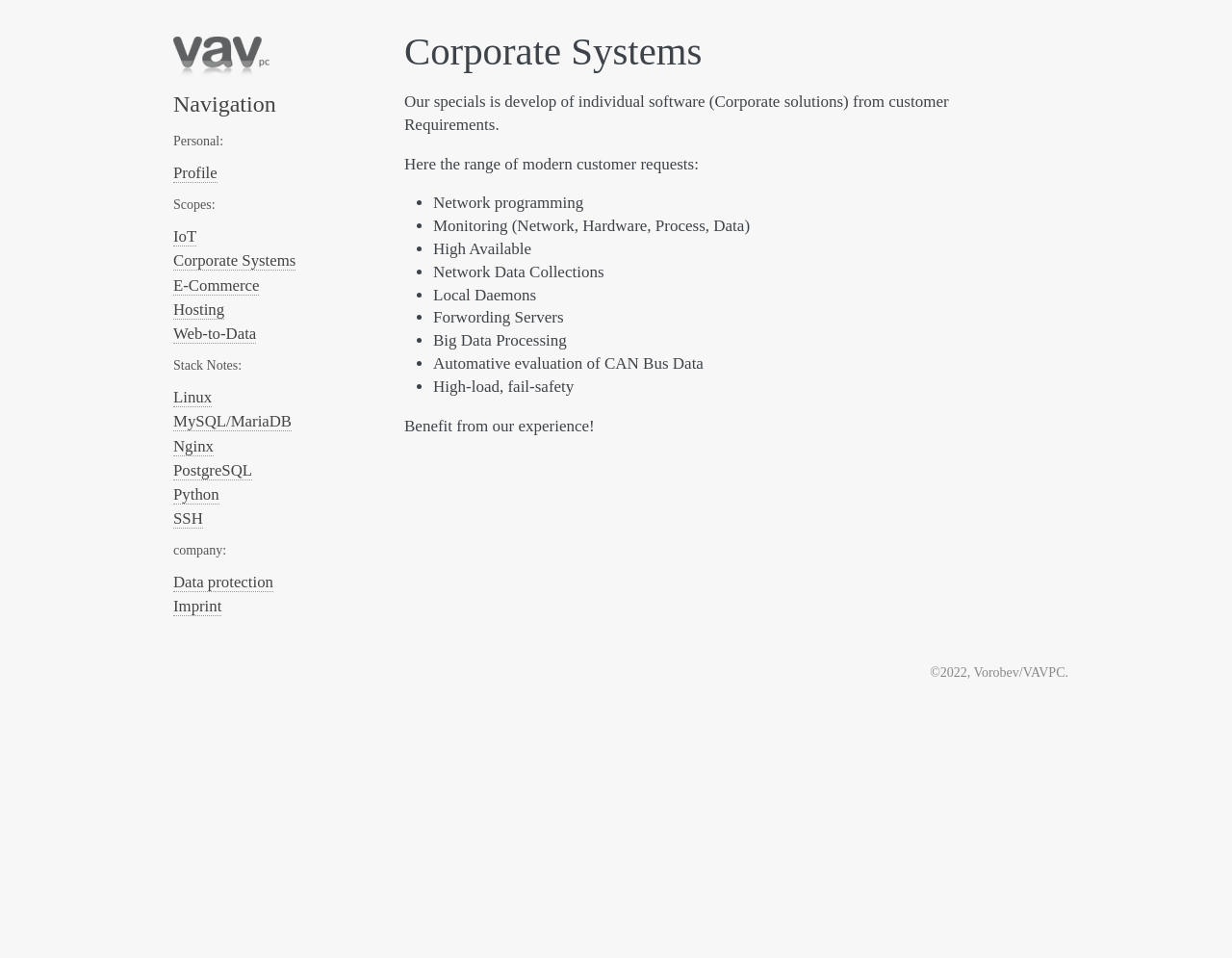What is the copyright year of the webpage? Refer to the image and provide a one-word or short phrase answer.

2022